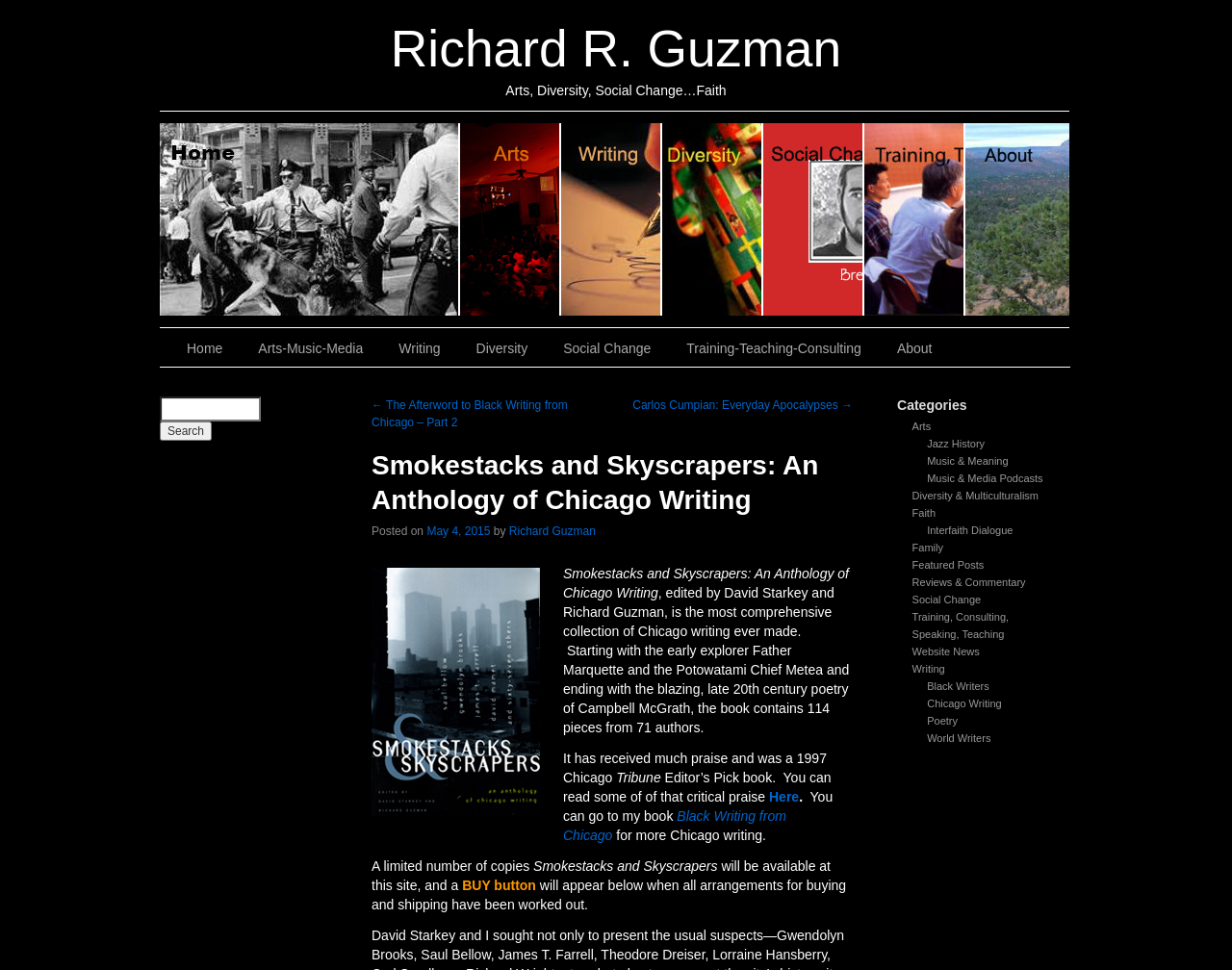Extract the main title from the webpage.

Smokestacks and Skyscrapers: An Anthology of Chicago Writing